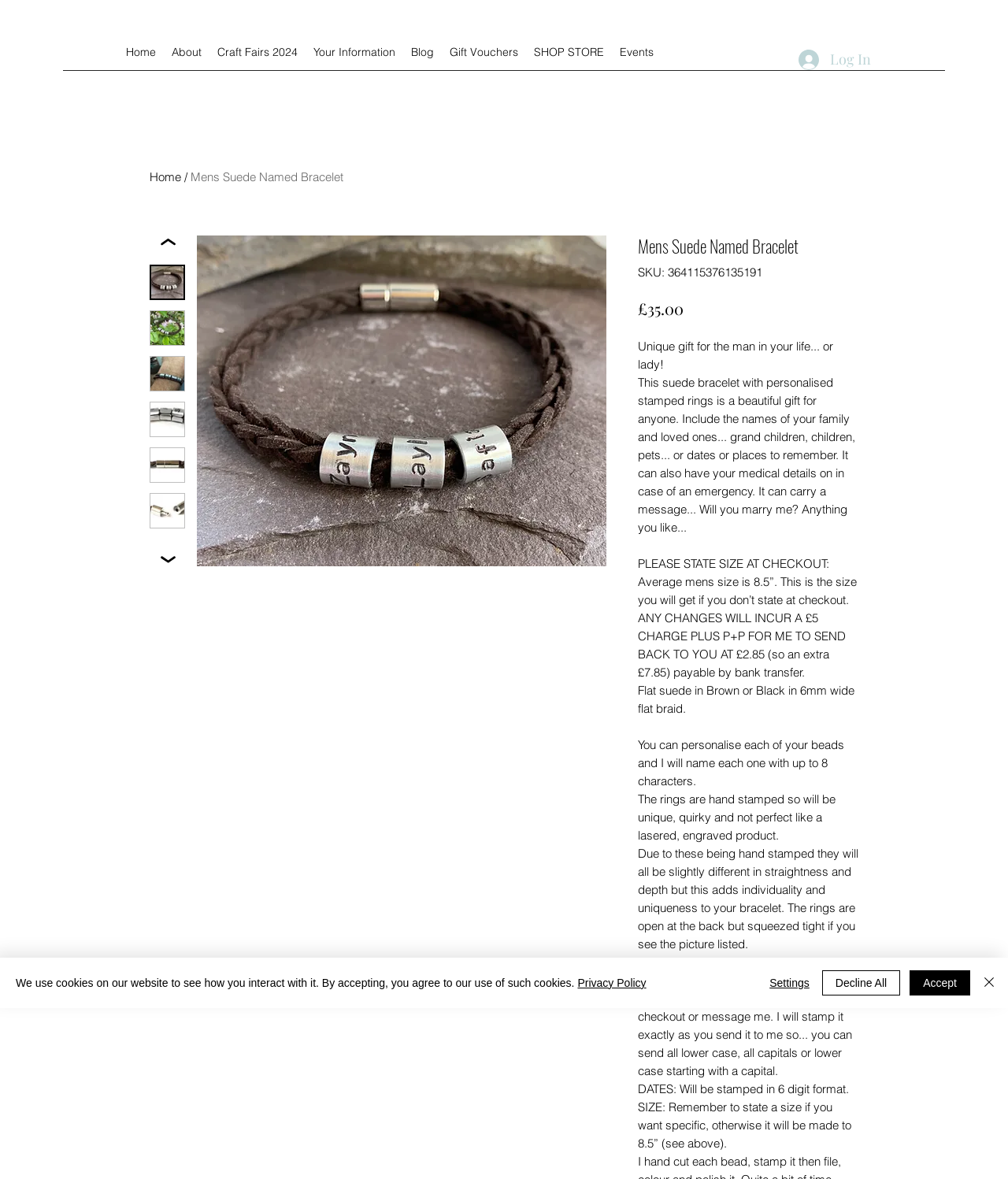Please give the bounding box coordinates of the area that should be clicked to fulfill the following instruction: "Explore the 'Blog' section". The coordinates should be in the format of four float numbers from 0 to 1, i.e., [left, top, right, bottom].

[0.4, 0.029, 0.438, 0.059]